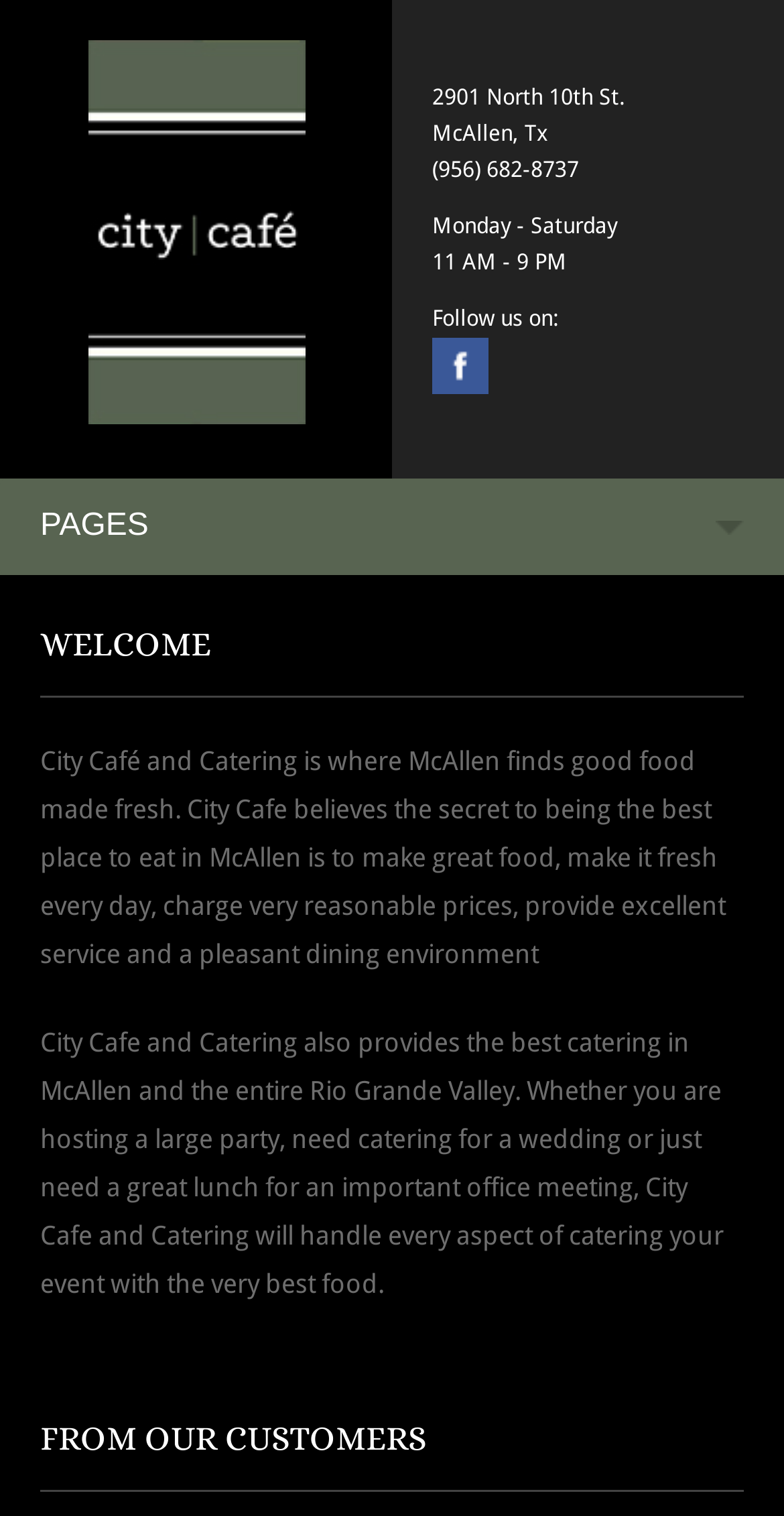What is the phone number of City Cafe & Catering?
Look at the screenshot and give a one-word or phrase answer.

(956) 682-8737